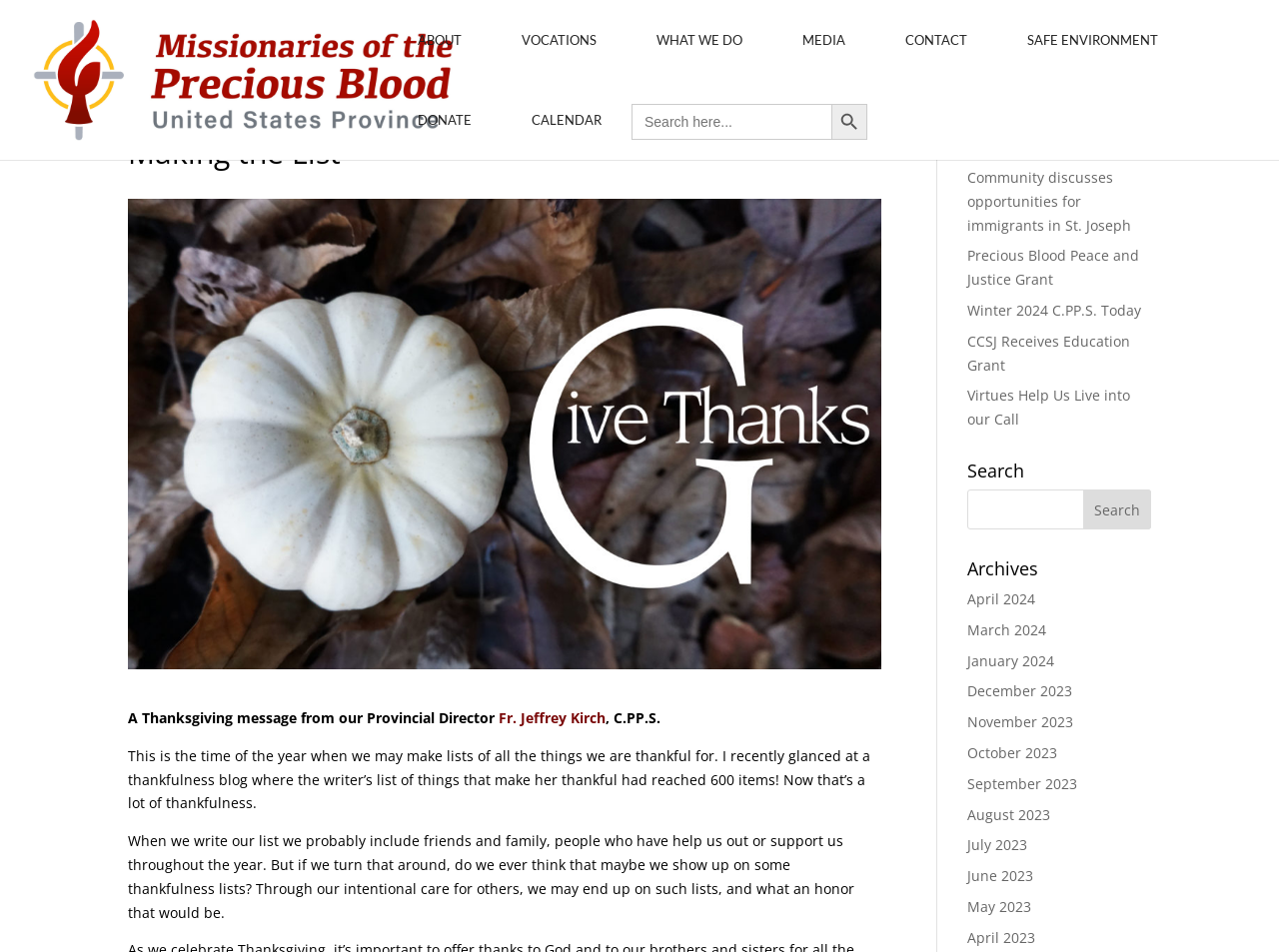Please locate the bounding box coordinates for the element that should be clicked to achieve the following instruction: "Search for something". Ensure the coordinates are given as four float numbers between 0 and 1, i.e., [left, top, right, bottom].

[0.494, 0.109, 0.678, 0.146]